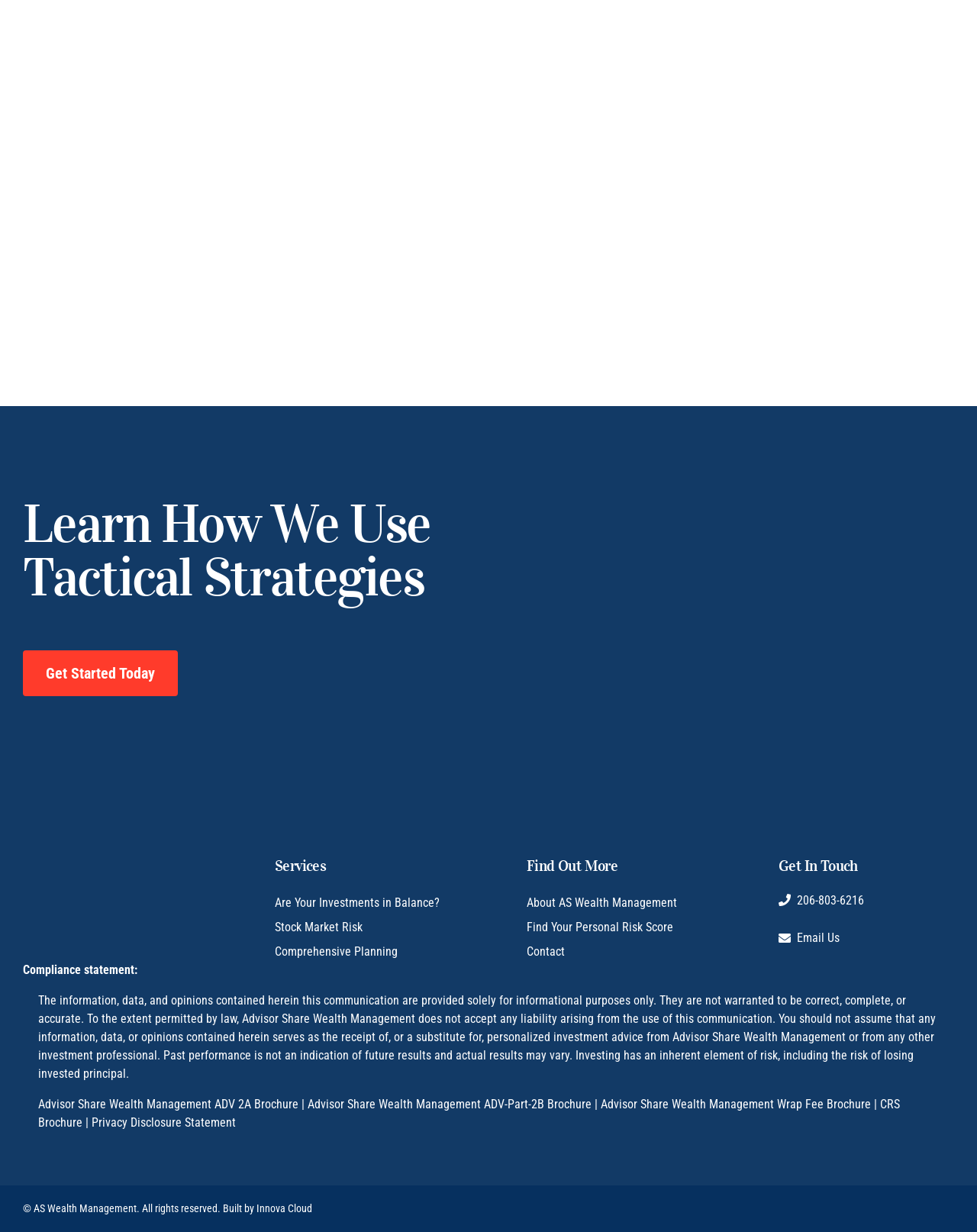Provide a brief response in the form of a single word or phrase:
What is the name of the company providing wealth management services?

AS Wealth Management